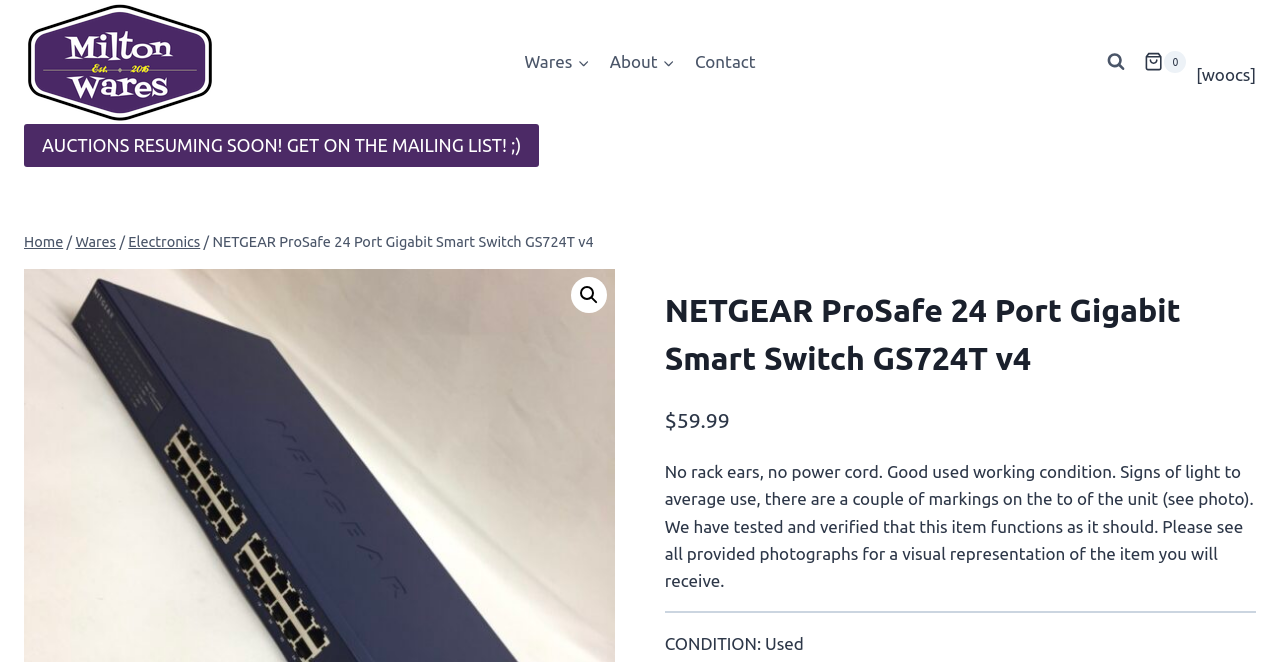What is the price of the NETGEAR ProSafe 24 Port Gigabit Smart Switch GS724T v4?
Using the details from the image, give an elaborate explanation to answer the question.

I found the price of the item by looking at the text next to the dollar sign, which is '$59.99'. This is located below the main heading of the item.